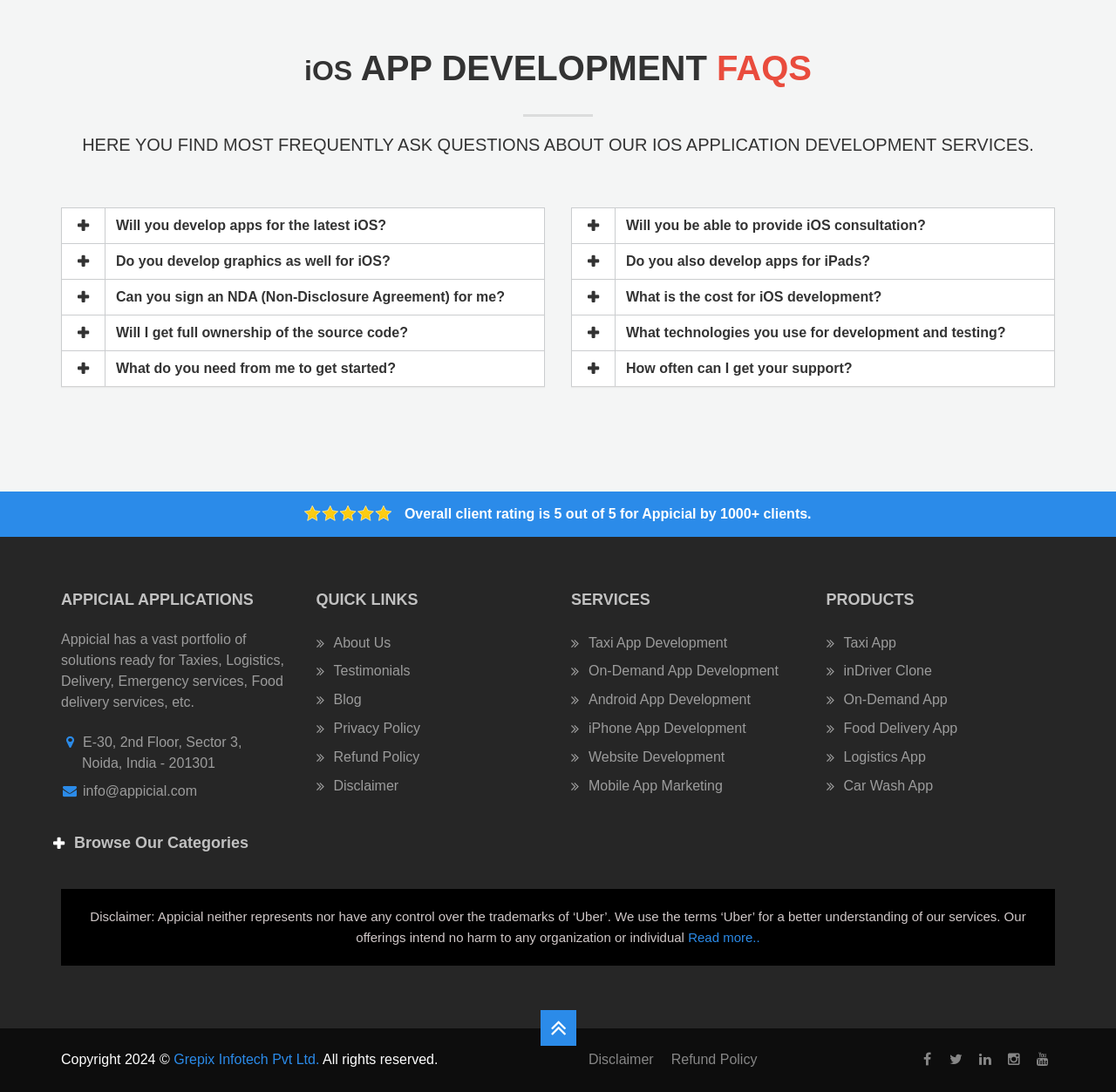How many links are there under the 'QUICK LINKS' section?
Respond to the question with a well-detailed and thorough answer.

The answer can be found by counting the number of links under the 'QUICK LINKS' section. The links are 'About Us', 'Testimonials', 'Blog', 'Privacy Policy', 'Refund Policy', and 'Disclaimer'. There are 6 links in total.